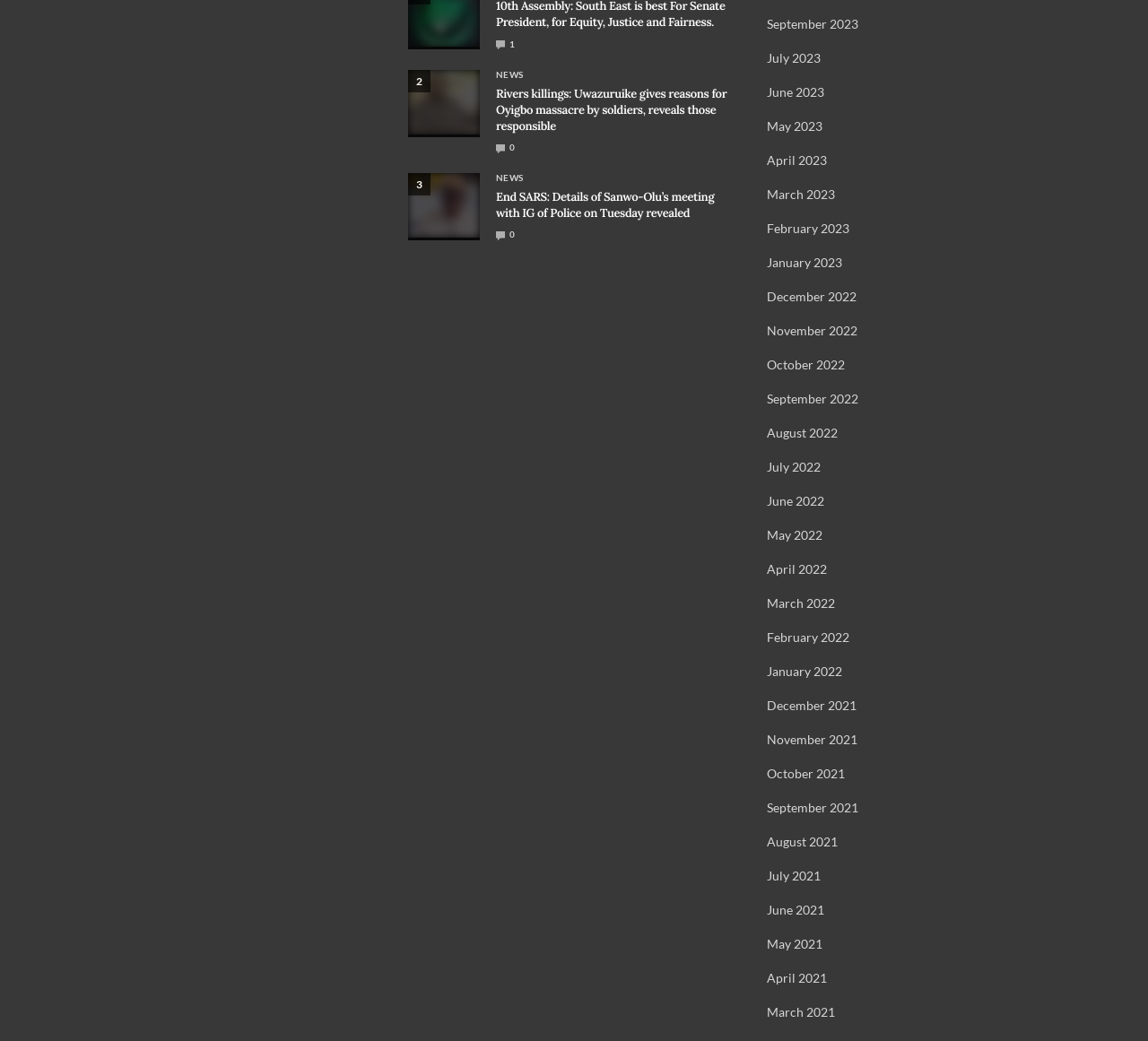What is the layout of the news articles on the webpage?
Look at the image and respond to the question as thoroughly as possible.

The news articles on the webpage are arranged in a grid layout, with multiple columns and rows, which can be inferred from the bounding box coordinates of the elements on the webpage.